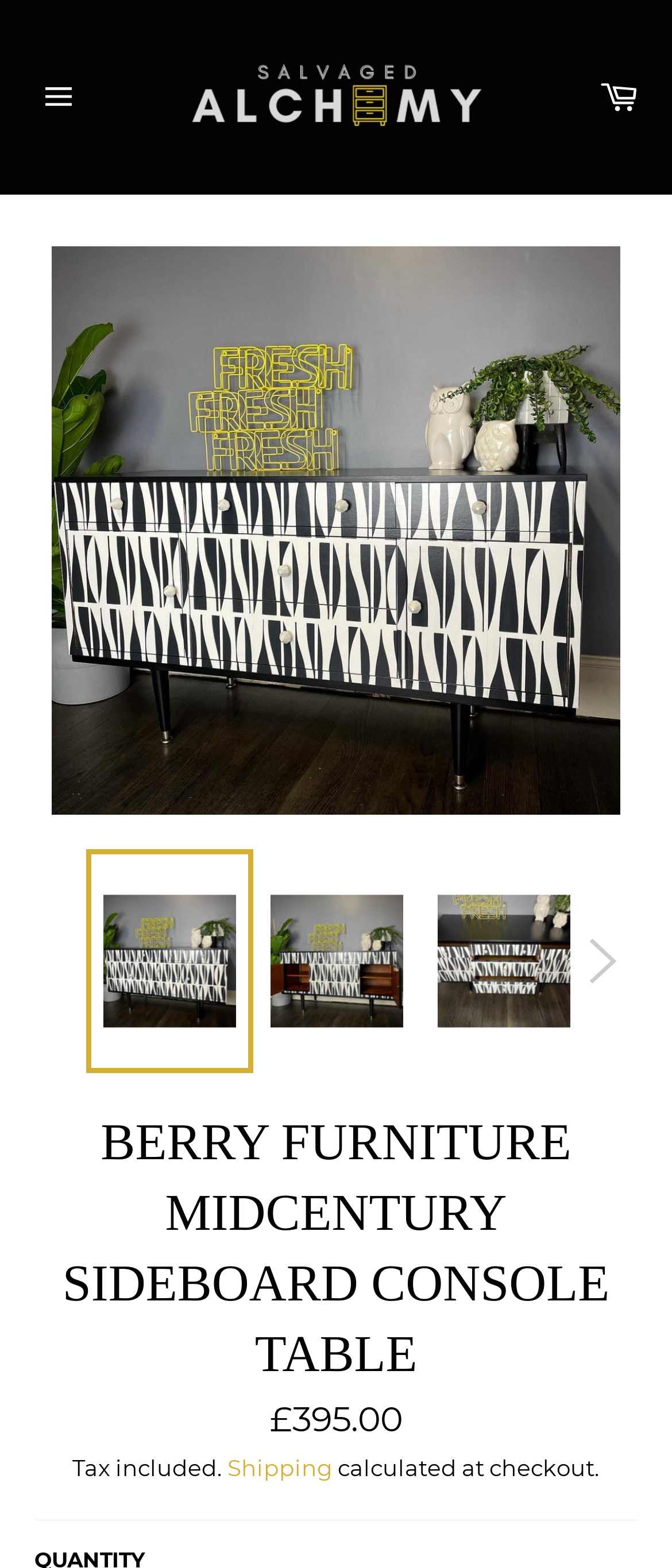What is the color of the furniture?
Carefully examine the image and provide a detailed answer to the question.

I determined the answer by using my understanding of the webpage. The meta description mentions that the furniture is finished in Coal Black by Fusion Mineral paint, which suggests that the color of the furniture is Coal Black.